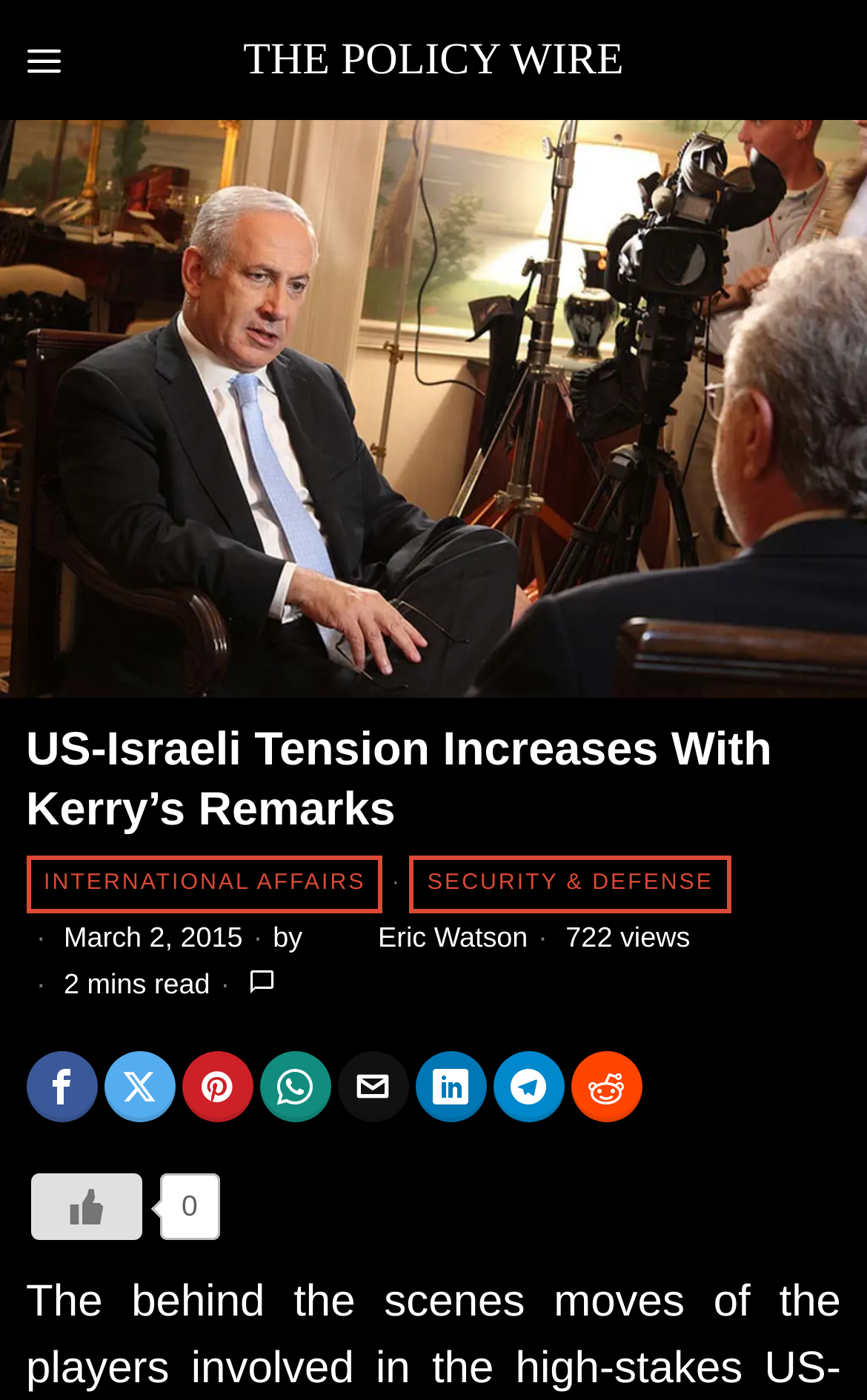Identify the main heading from the webpage and provide its text content.

US-Israeli Tension Increases With Kerry’s Remarks